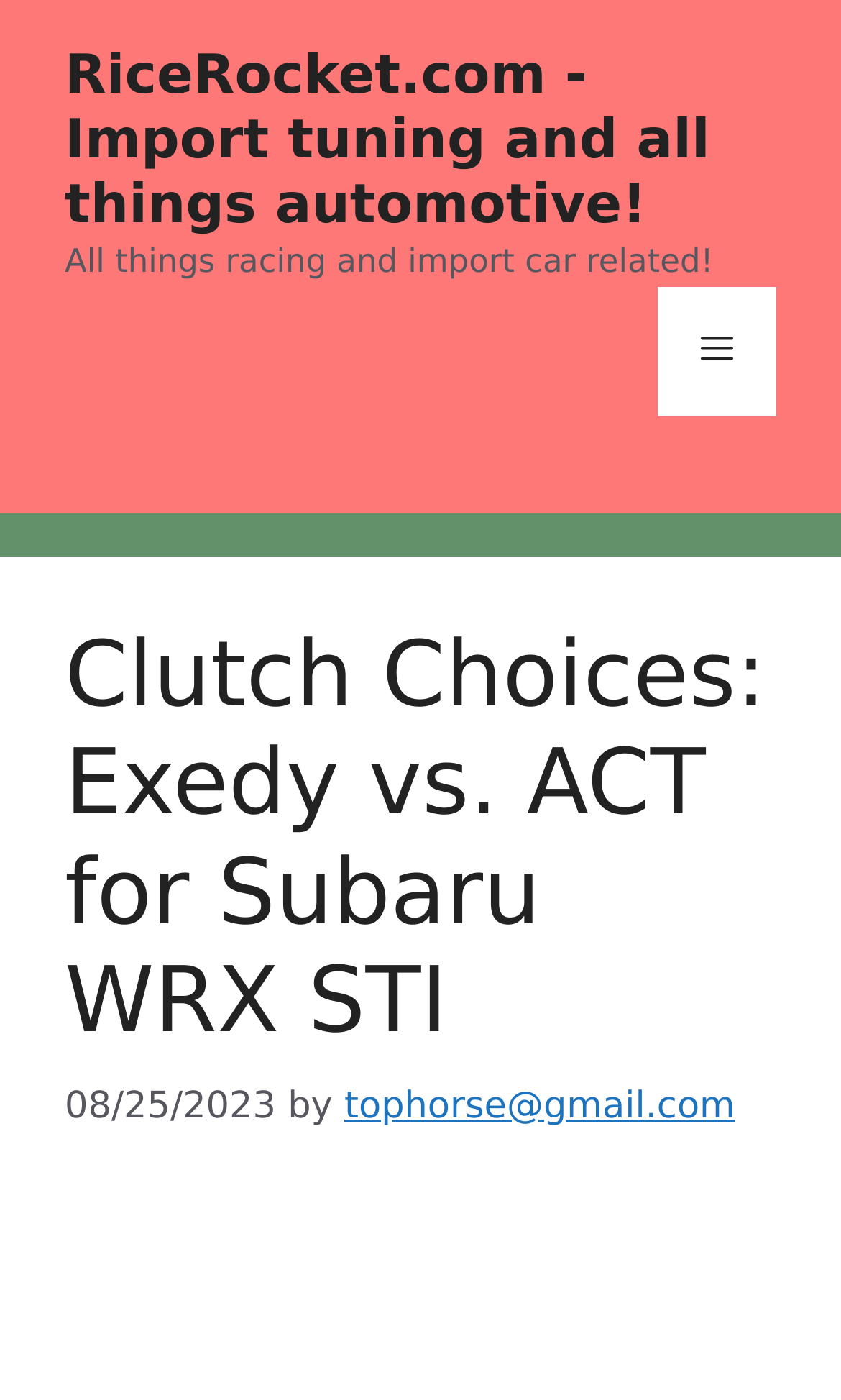Who is the author of the article?
Based on the screenshot, provide a one-word or short-phrase response.

tophorse@gmail.com